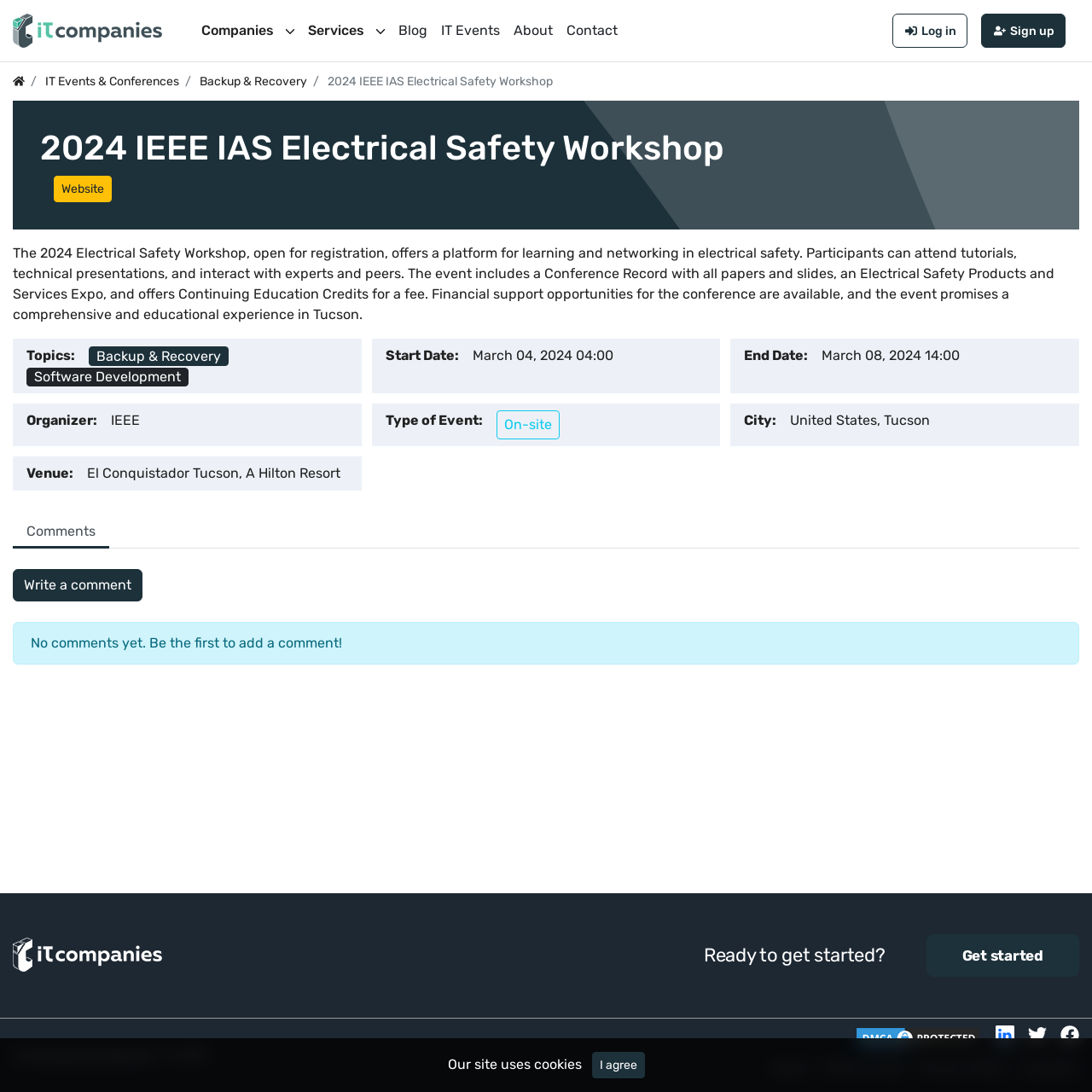Determine the bounding box coordinates of the section to be clicked to follow the instruction: "Click on the 'Write a comment' link". The coordinates should be given as four float numbers between 0 and 1, formatted as [left, top, right, bottom].

[0.012, 0.521, 0.13, 0.551]